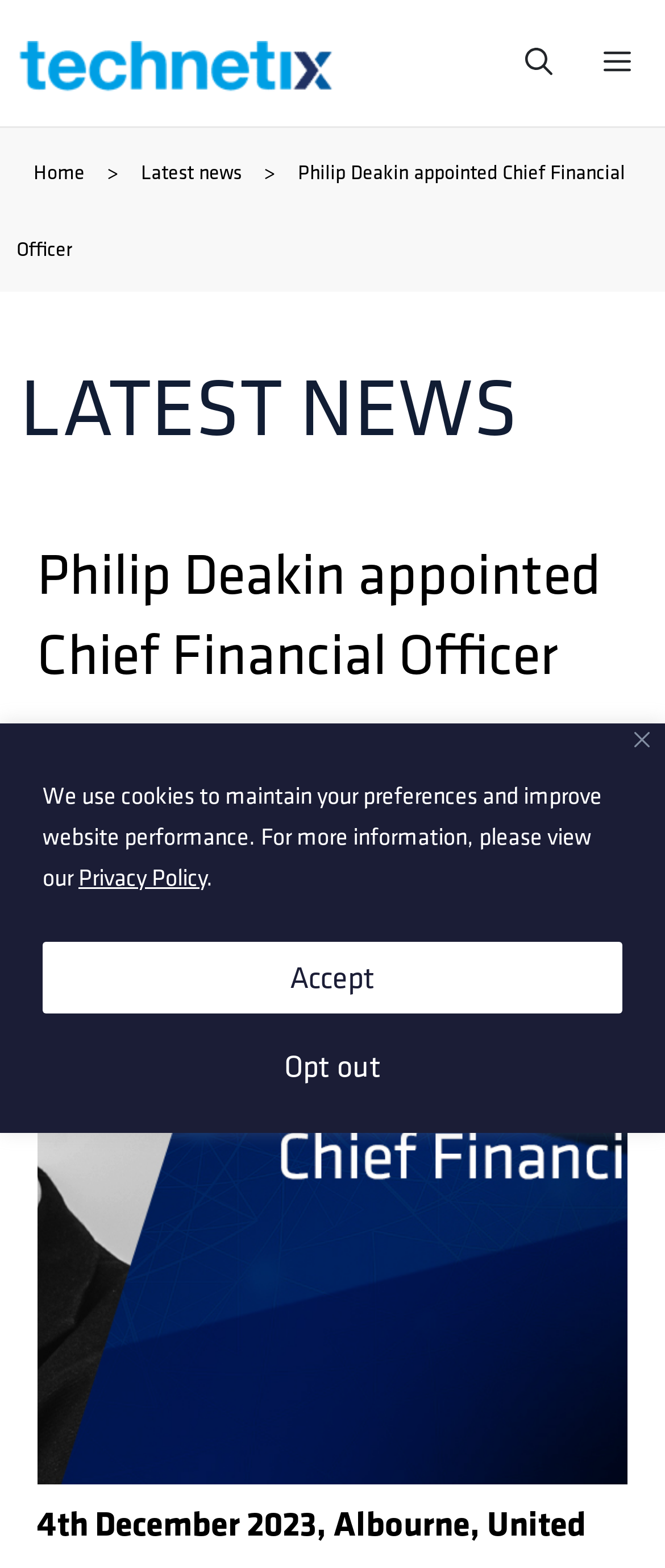Please find the bounding box coordinates in the format (top-left x, top-left y, bottom-right x, bottom-right y) for the given element description. Ensure the coordinates are floating point numbers between 0 and 1. Description: Home

[0.05, 0.1, 0.127, 0.119]